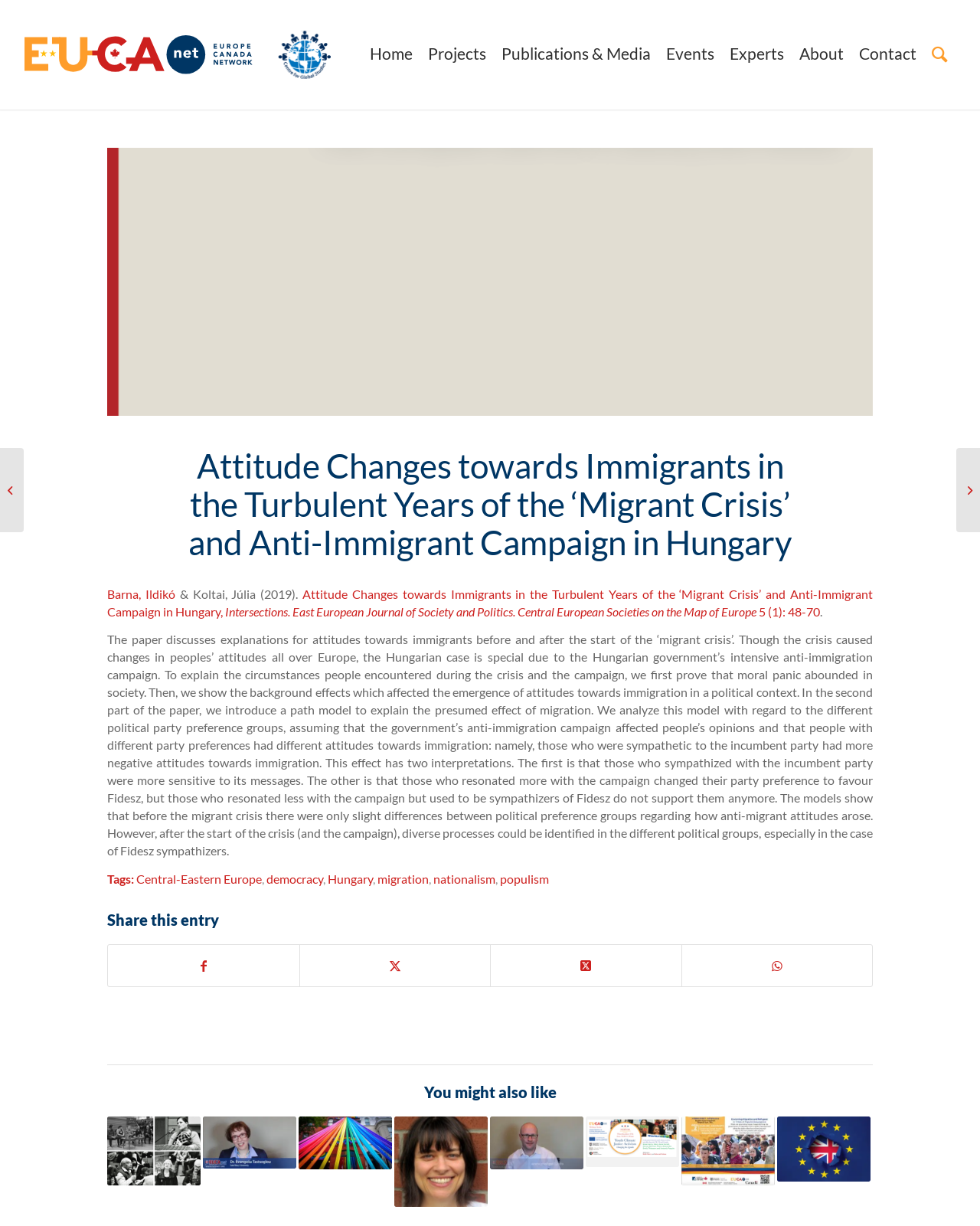Give a succinct answer to this question in a single word or phrase: 
Who are the authors of the paper?

Barna, Ildikó & Koltai, Júlia